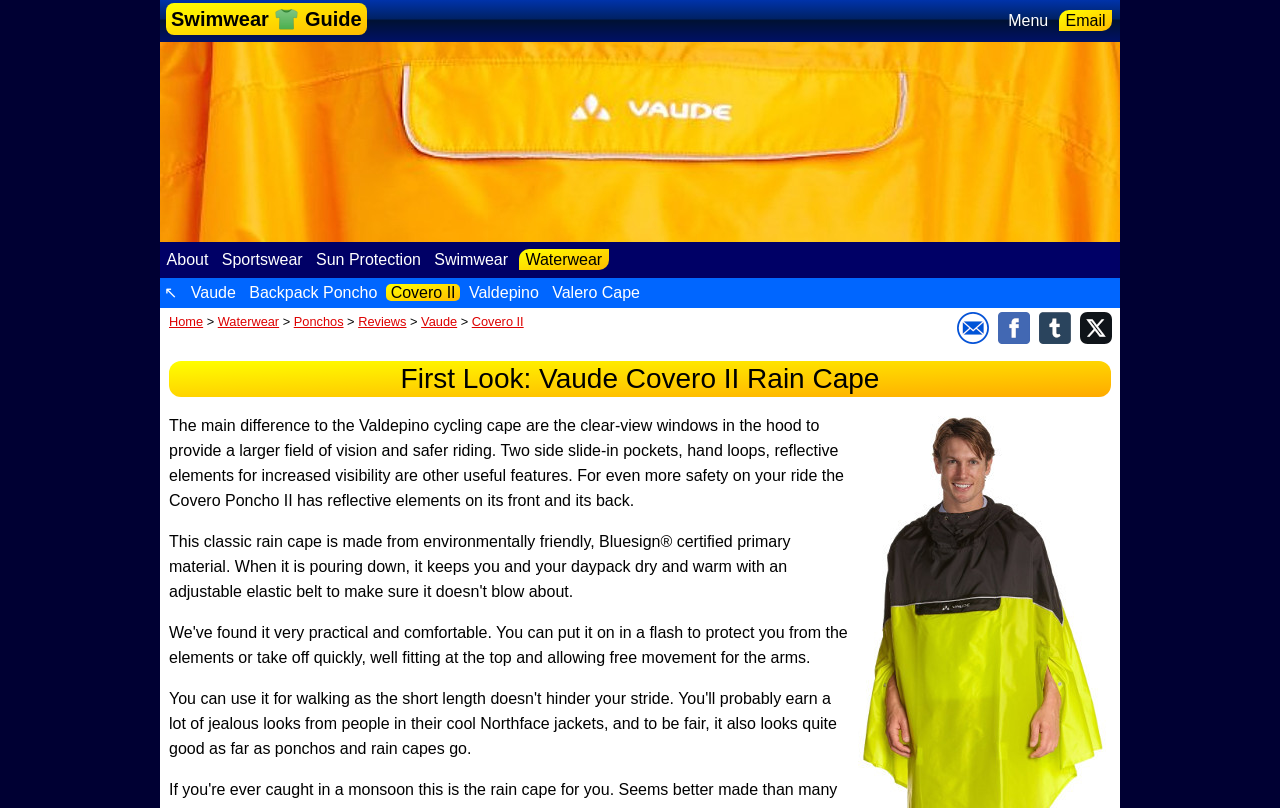Return the bounding box coordinates of the UI element that corresponds to this description: "Swimwear 👕 Guide". The coordinates must be given as four float numbers in the range of 0 and 1, [left, top, right, bottom].

[0.13, 0.004, 0.286, 0.043]